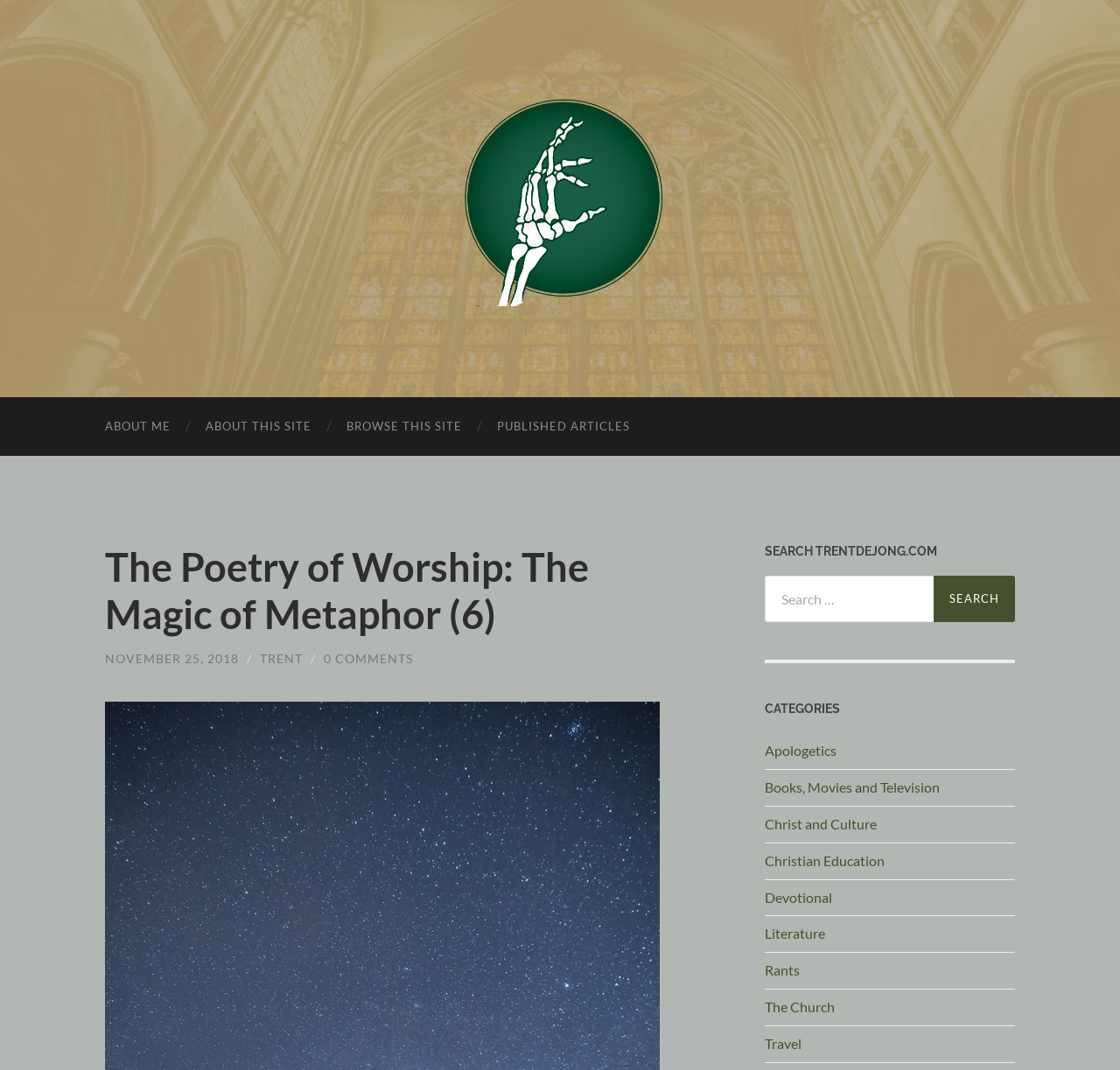How many comments are there on this article?
Based on the screenshot, answer the question with a single word or phrase.

0